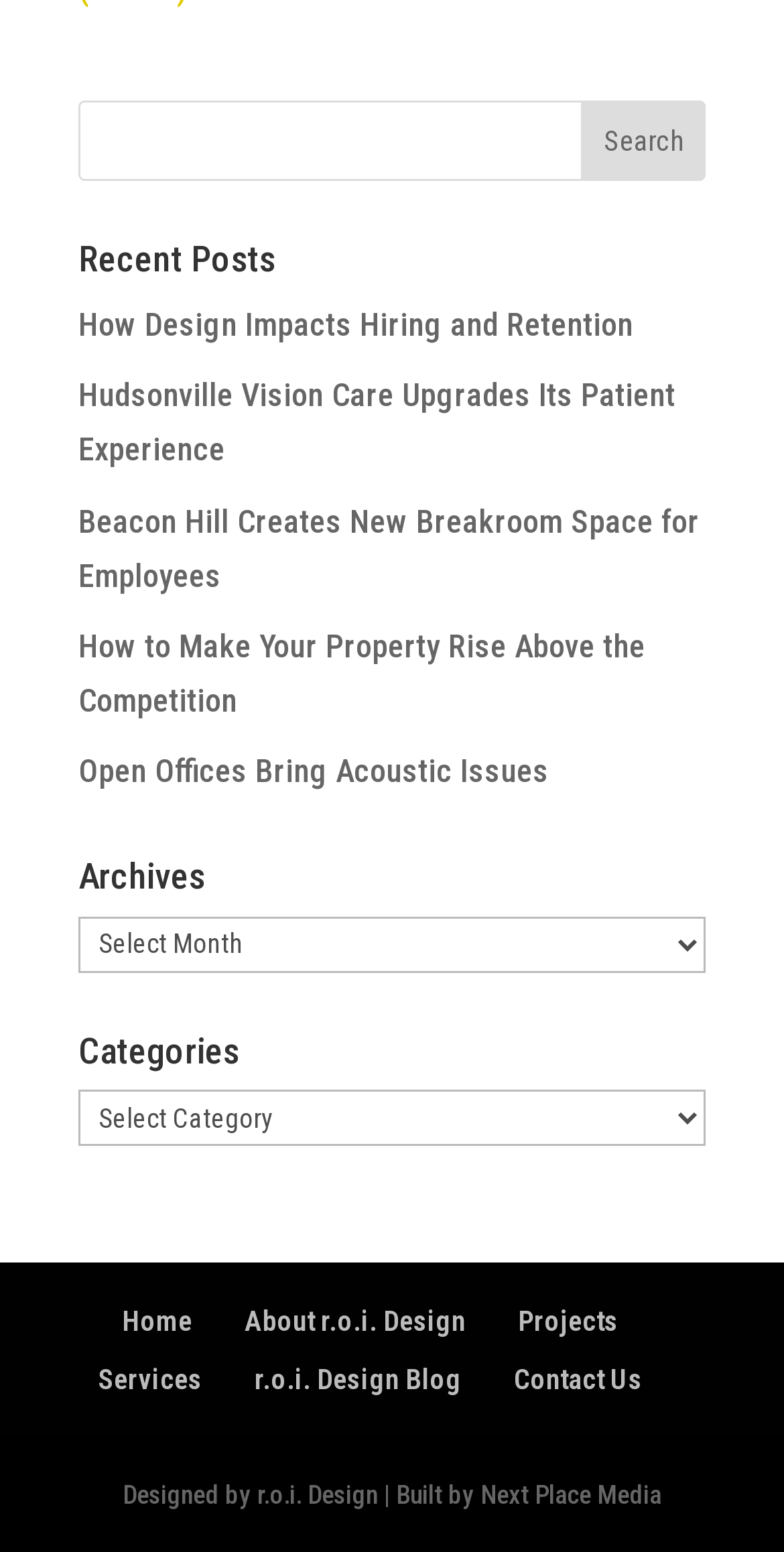Identify the bounding box coordinates of the part that should be clicked to carry out this instruction: "search for something".

[0.1, 0.065, 0.9, 0.116]